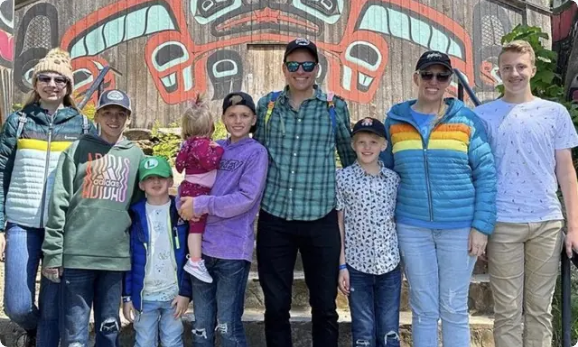Refer to the image and provide an in-depth answer to the question:
What is the girl in the center wearing?

I looked at the image and saw that the young girl being held by the adult man in the center is wearing a pink outfit, which is a distinctive feature of her clothing.